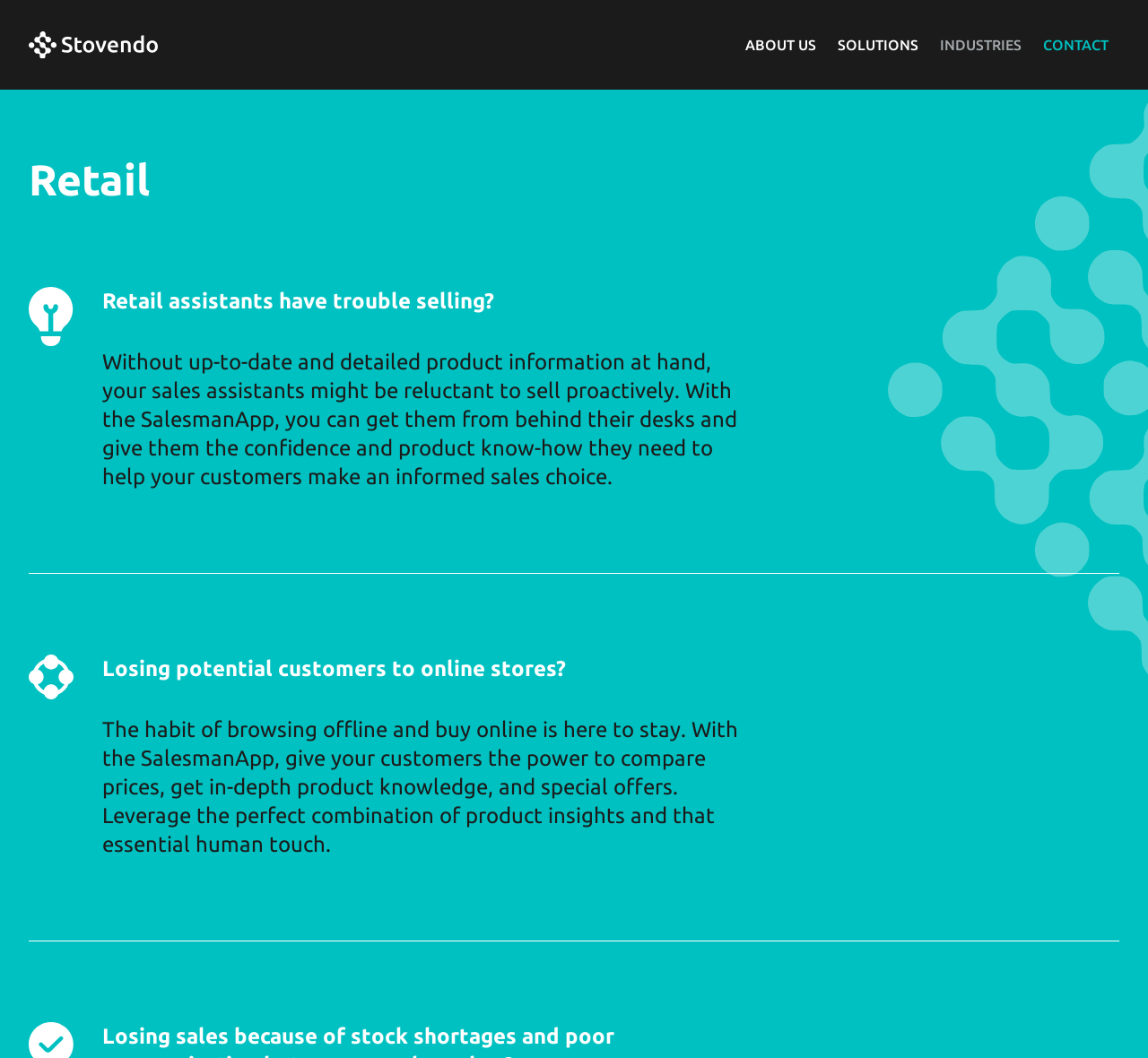What type of content is presented on this webpage?
Based on the image content, provide your answer in one word or a short phrase.

Product information and solutions